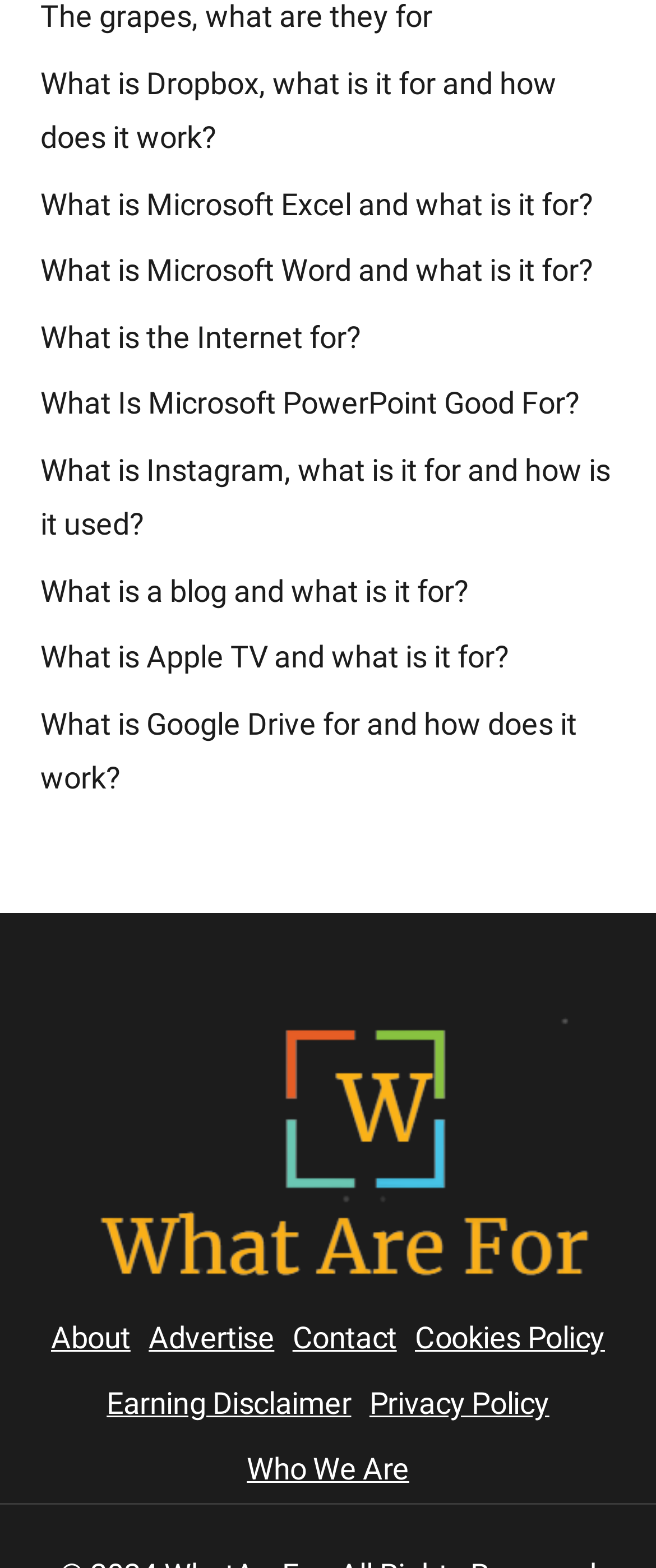Give a one-word or short-phrase answer to the following question: 
What is the purpose of the links on the webpage?

To provide information